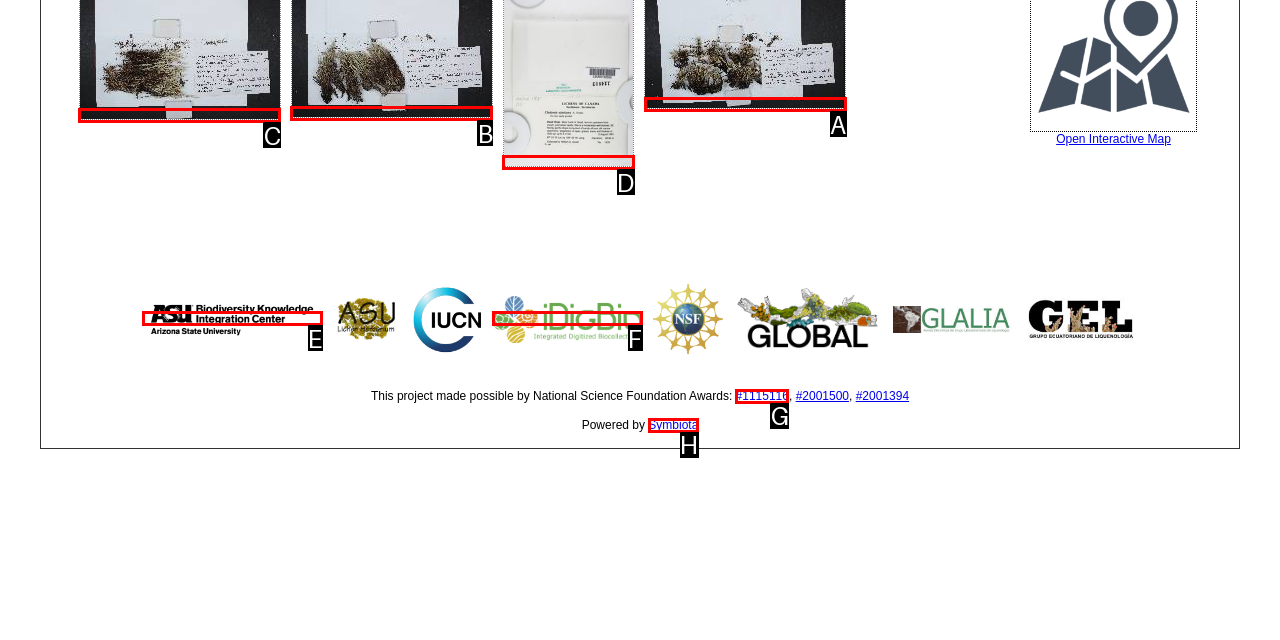Which lettered option matches the following description: title="iDigBio"
Provide the letter of the matching option directly.

F